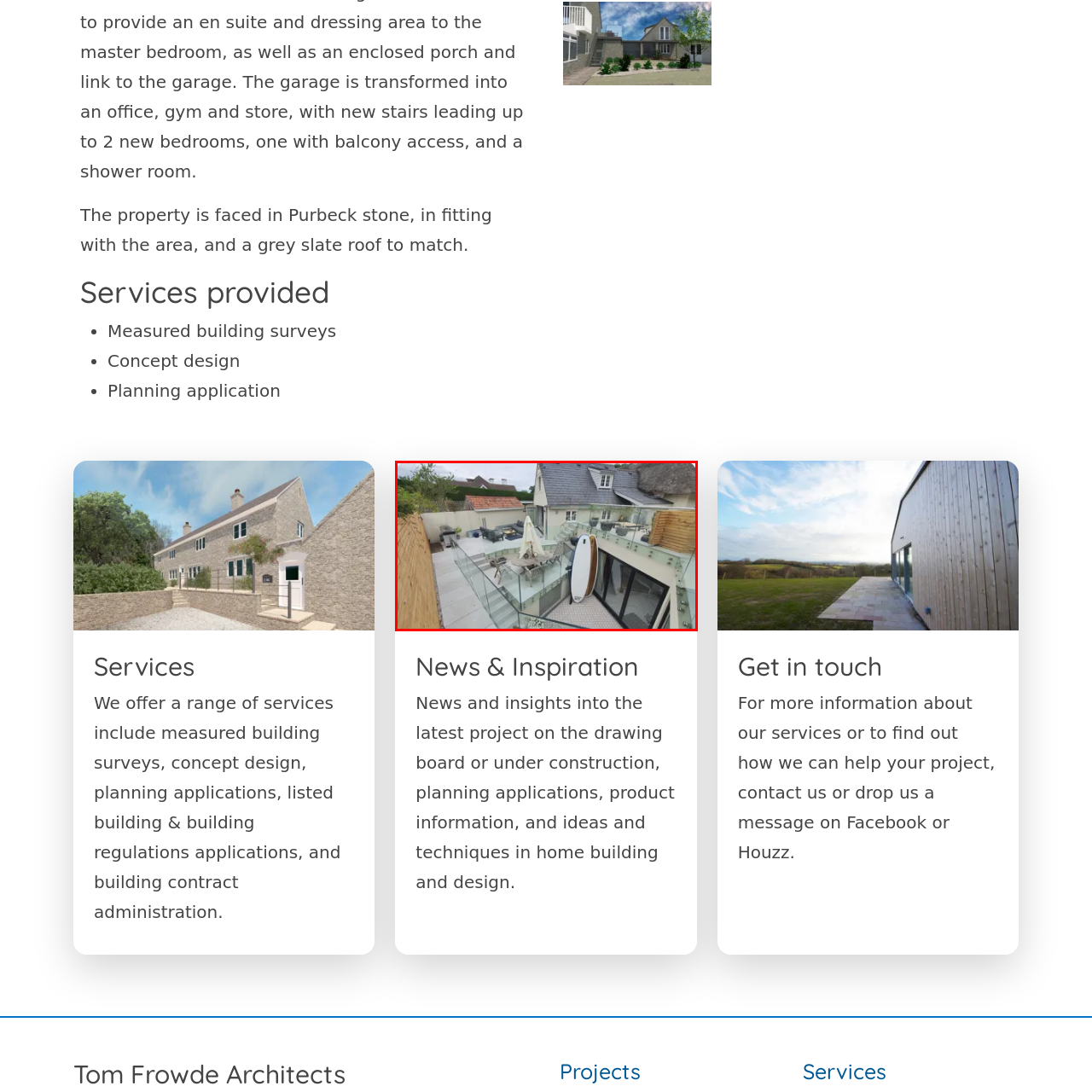Focus on the section encased in the red border, What is above the dining table? Give your response as a single word or phrase.

A large umbrella